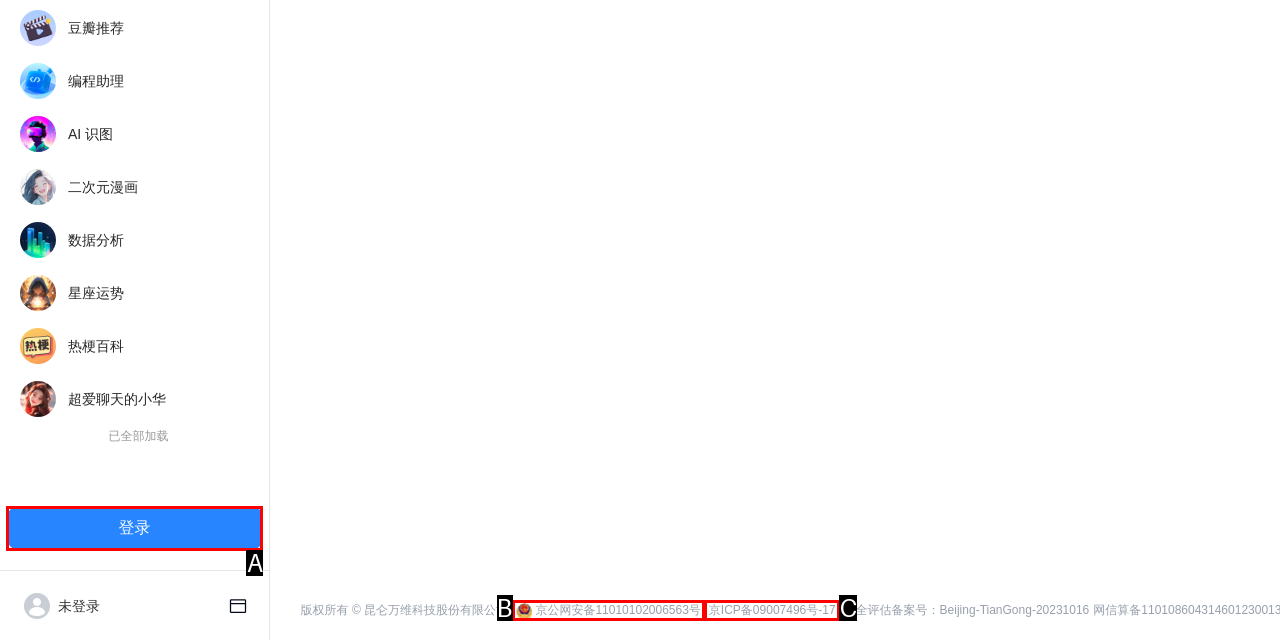Match the following description to the correct HTML element: 登录 Indicate your choice by providing the letter.

A